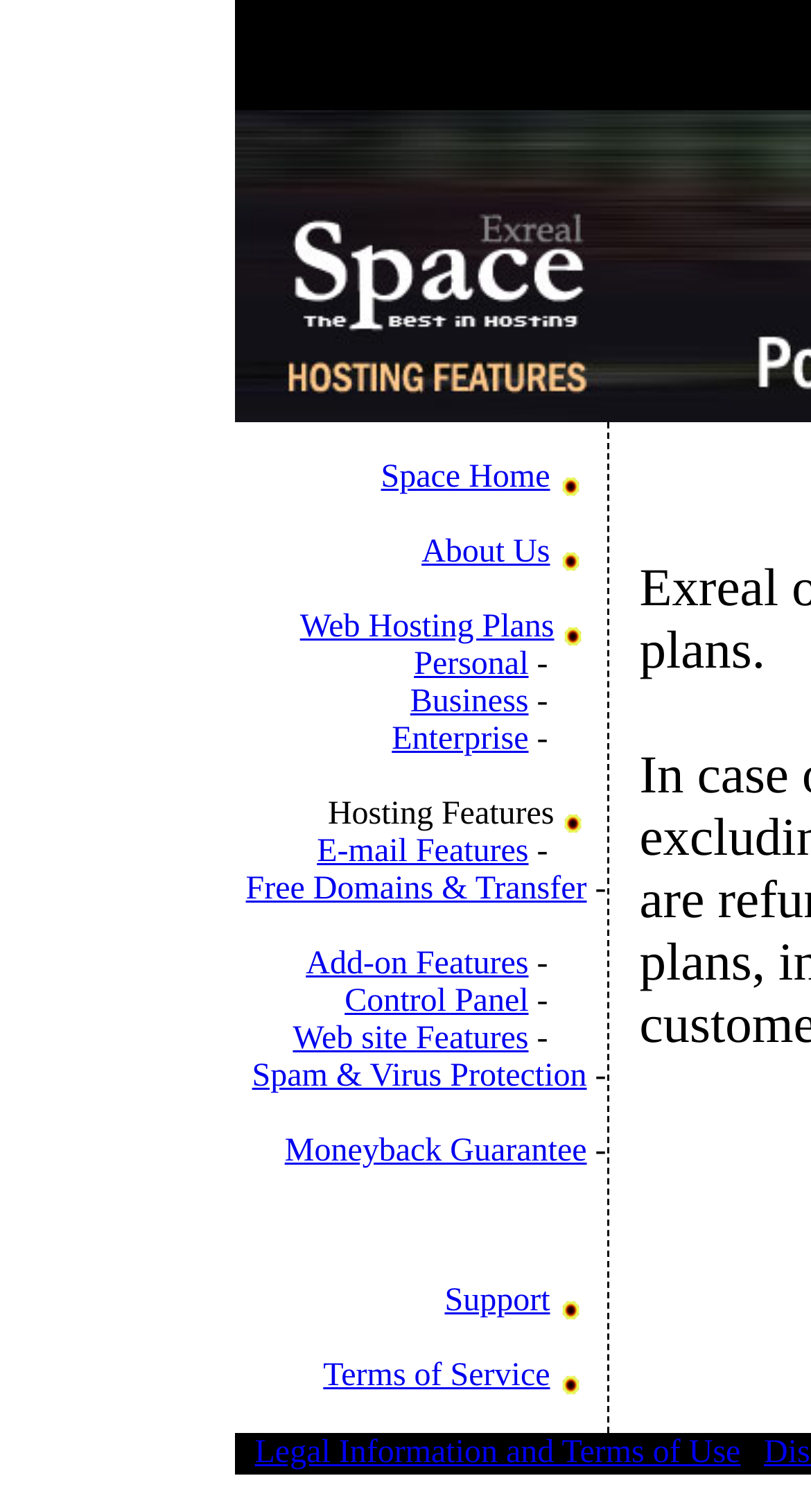What is the company name?
Please provide a single word or phrase as your answer based on the image.

Exreal